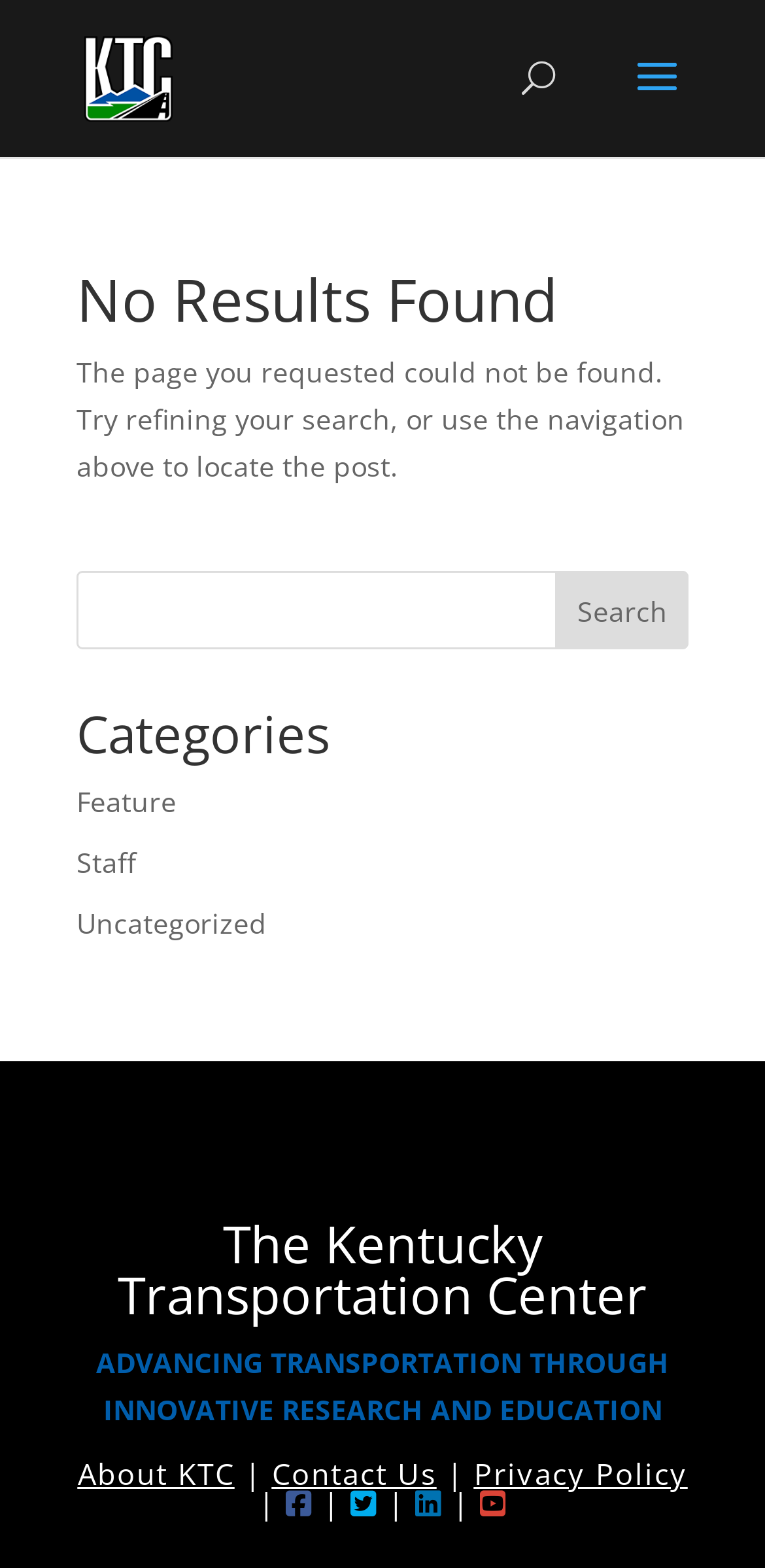Produce an extensive caption that describes everything on the webpage.

This webpage is a "Page not found" error page from KTC. At the top left, there is a link to "KTC" accompanied by an image with the same name. Below this, there is a search bar that spans across most of the page. 

Underneath the search bar, there is an article section that takes up most of the page's width. This section has a heading "No Results Found" followed by a paragraph of text explaining that the requested page could not be found and suggesting to refine the search or use the navigation above to locate the post.

Below the article section, there is another search bar with a search box and a "Search" button to the right. 

Further down, there is a heading "Categories" followed by three links to "Feature", "Staff", and "Uncategorized". 

The page also features a section dedicated to "The Kentucky Transportation Center" with a heading and a subheading that reads "ADVANCING TRANSPORTATION THROUGH INNOVATIVE RESEARCH AND EDUCATION". 

At the very bottom of the page, there is a footer section with links to "About KTC", "Contact Us", "Privacy Policy", and social media platforms like Facebook, Twitter, LinkedIN, and YouTube.